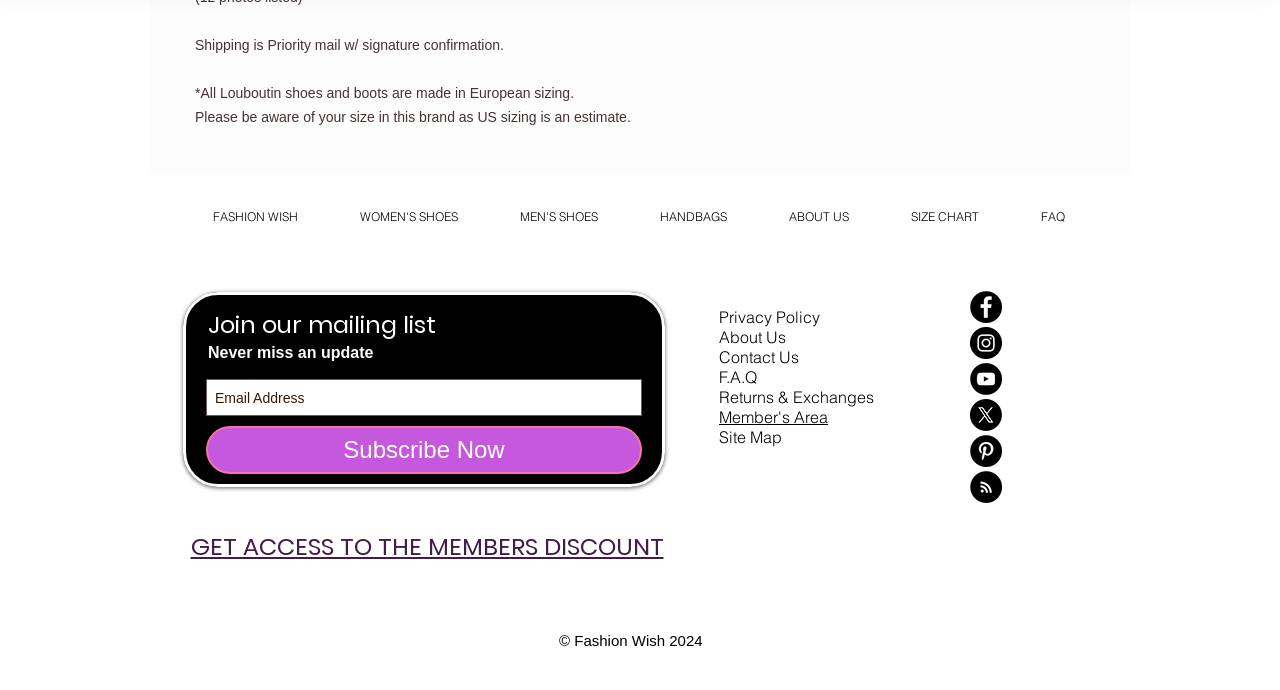Please specify the bounding box coordinates of the clickable region necessary for completing the following instruction: "View the Size Chart". The coordinates must consist of four float numbers between 0 and 1, i.e., [left, top, right, bottom].

[0.688, 0.274, 0.789, 0.354]